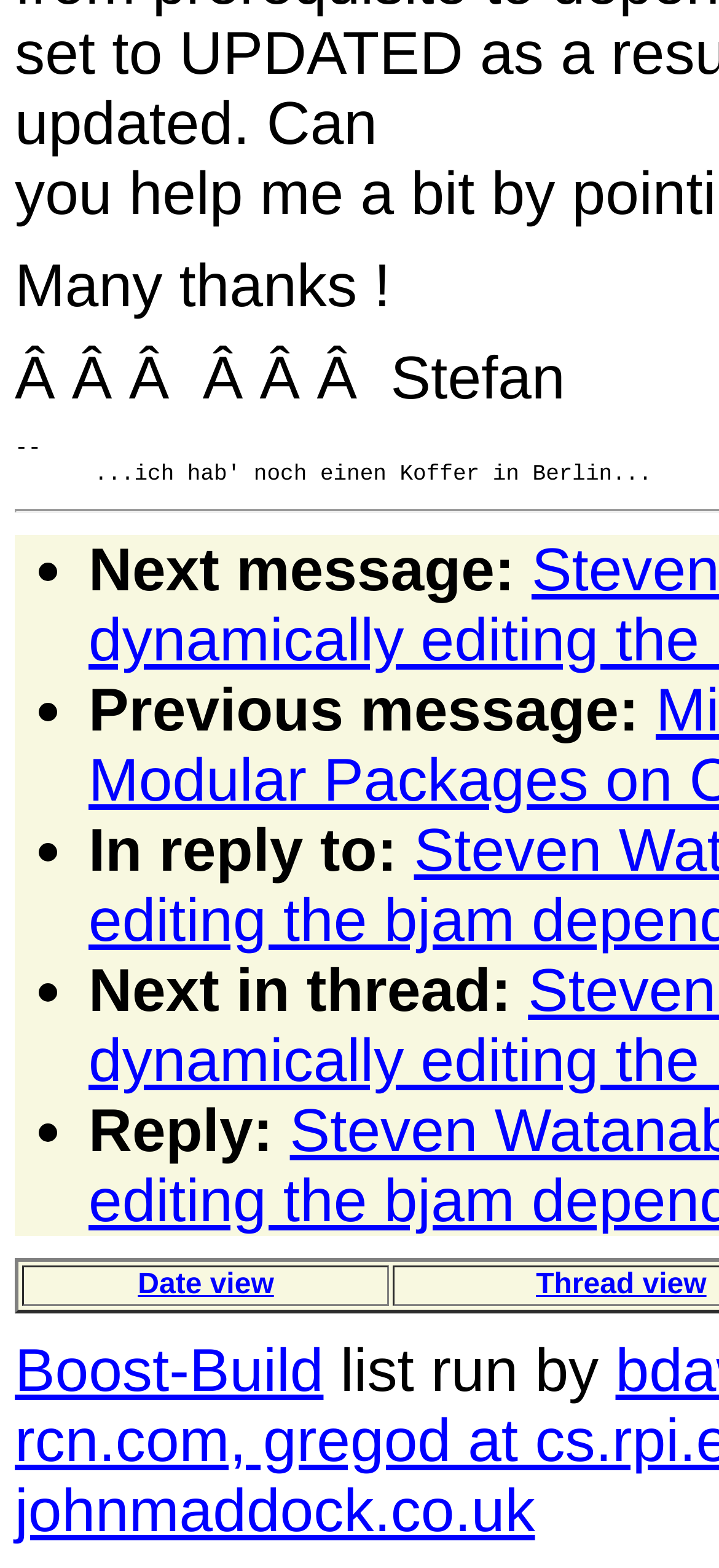How many navigation options are available?
Provide a detailed and extensive answer to the question.

There are five navigation options available, which are 'Next message:', 'Previous message:', 'In reply to:', 'Next in thread:', and 'Reply:'.